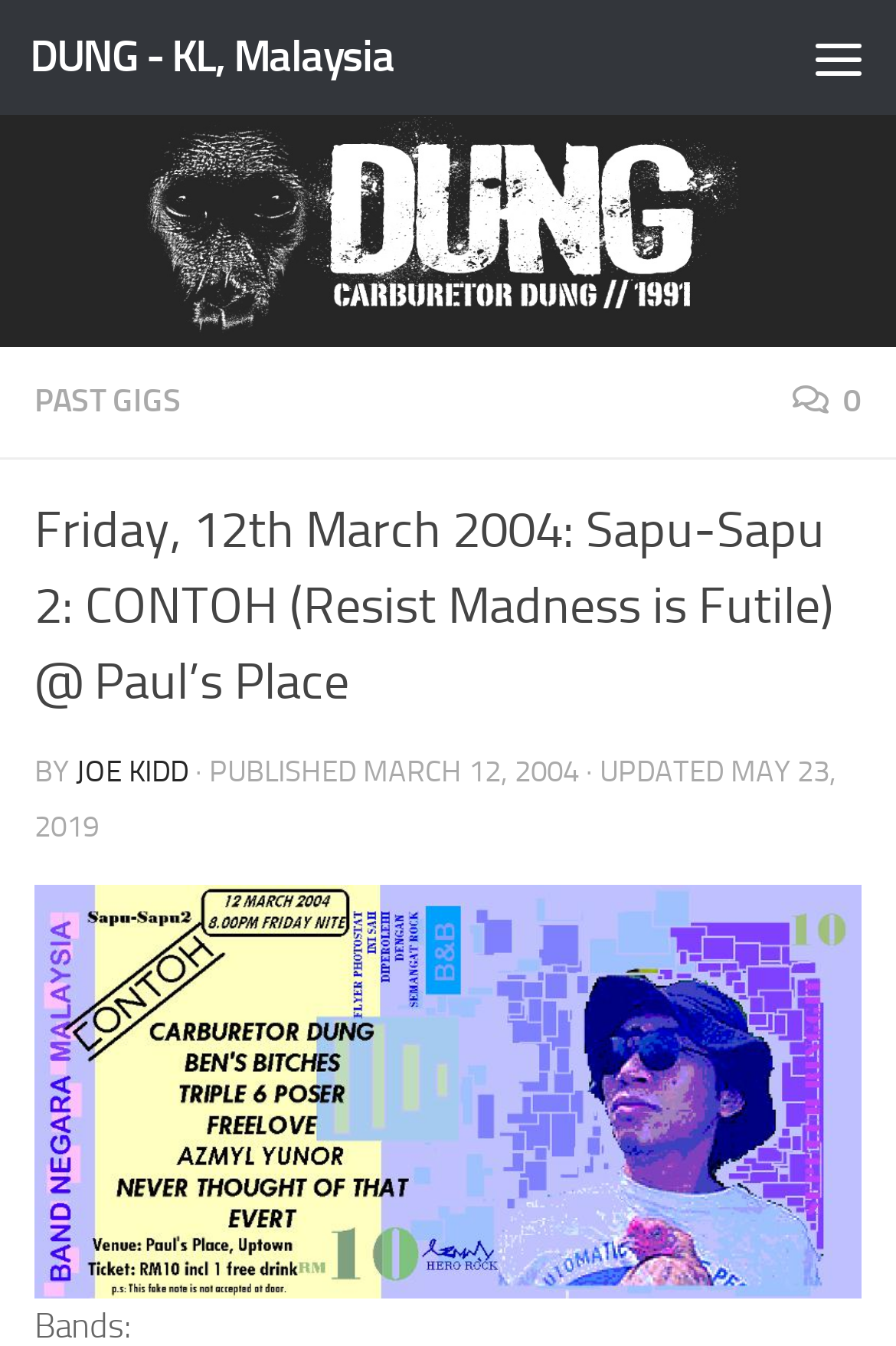Based on the element description "xybor", predict the bounding box coordinates of the UI element.

None